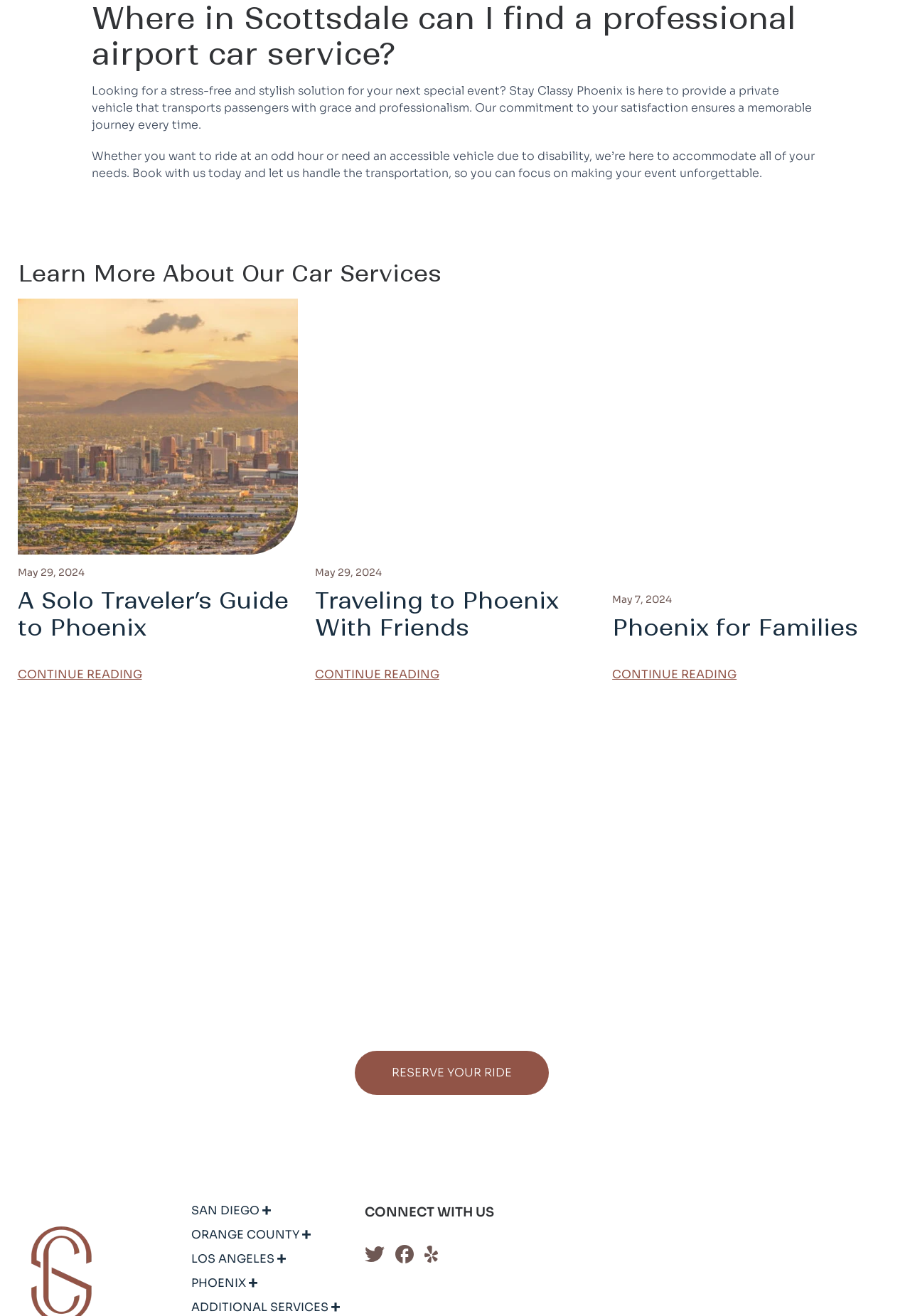Find the bounding box coordinates for the HTML element described as: "title="Phoenix for Families"". The coordinates should consist of four float values between 0 and 1, i.e., [left, top, right, bottom].

[0.673, 0.318, 0.981, 0.329]